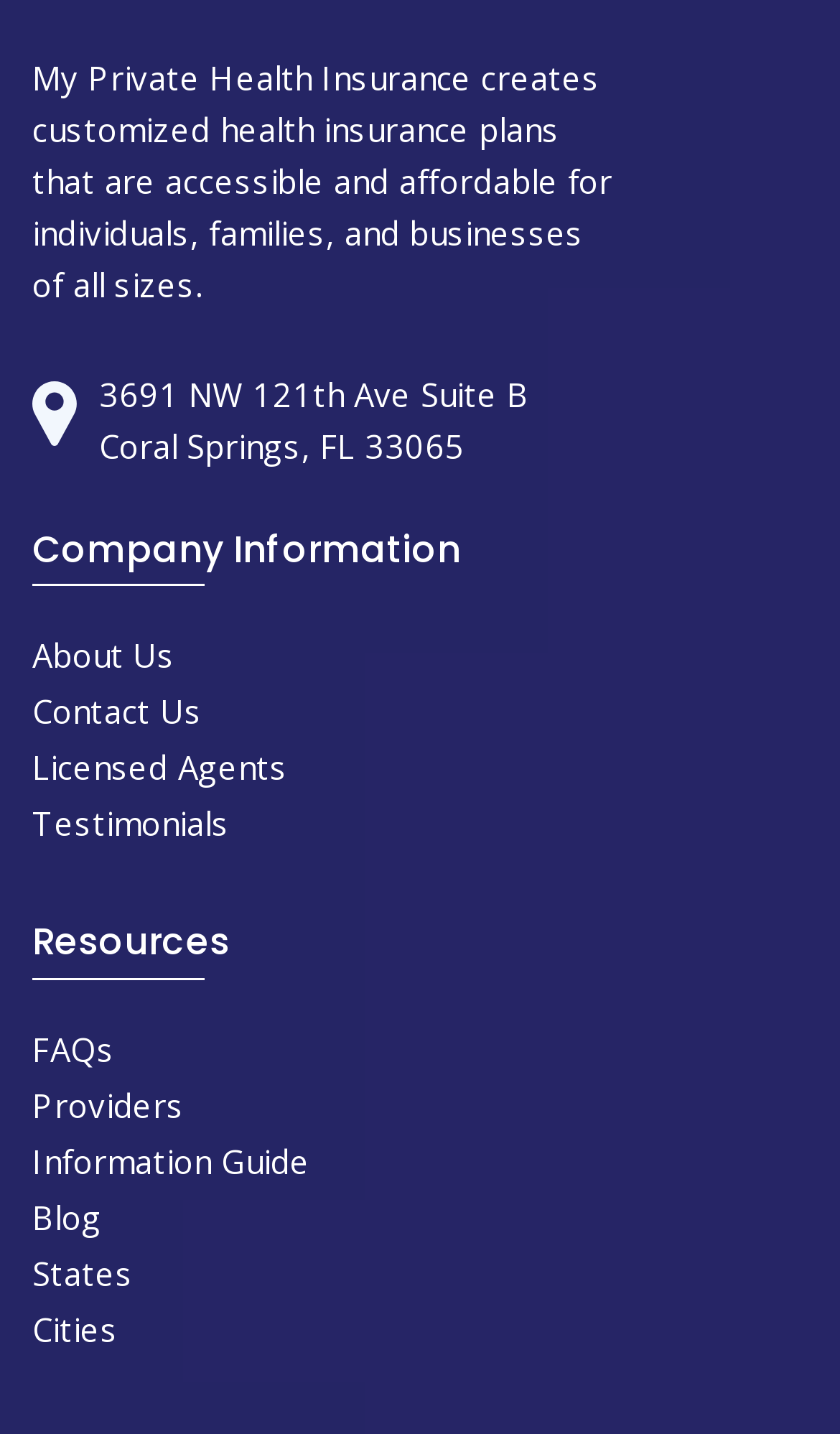Identify the bounding box coordinates of the specific part of the webpage to click to complete this instruction: "Read FAQs".

[0.038, 0.717, 0.136, 0.747]